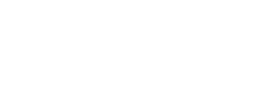Give an elaborate caption for the image.

The image features a visually striking graphic element that seamlessly integrates into the design of the webpage. It serves as a vibrant representation of the content, indicative of a related slide in a presentation or gallery format. This particular one is part of a series of images aimed at enhancing user engagement on the site, which is designed to attract potential clients and showcase key services. The layout suggests a modern aesthetic, focused on delivering a user-friendly browsing experience, ultimately inviting visitors to explore more about the offerings presented. This image encapsulates the theme of professionalism and creativity that the brand represents.